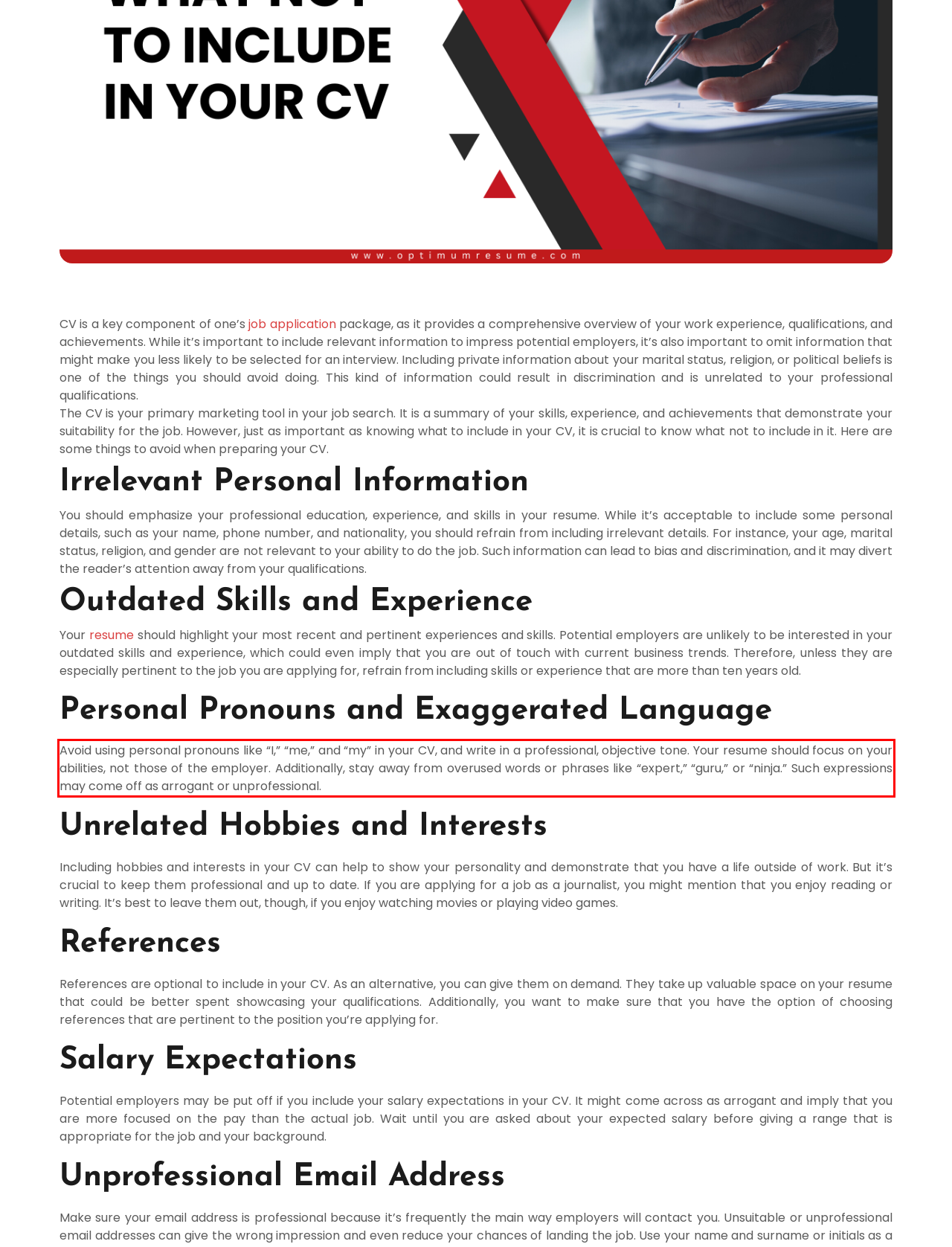You have a webpage screenshot with a red rectangle surrounding a UI element. Extract the text content from within this red bounding box.

Avoid using personal pronouns like “I,” “me,” and “my” in your CV, and write in a professional, objective tone. Your resume should focus on your abilities, not those of the employer. Additionally, stay away from overused words or phrases like “expert,” “guru,” or “ninja.” Such expressions may come off as arrogant or unprofessional.